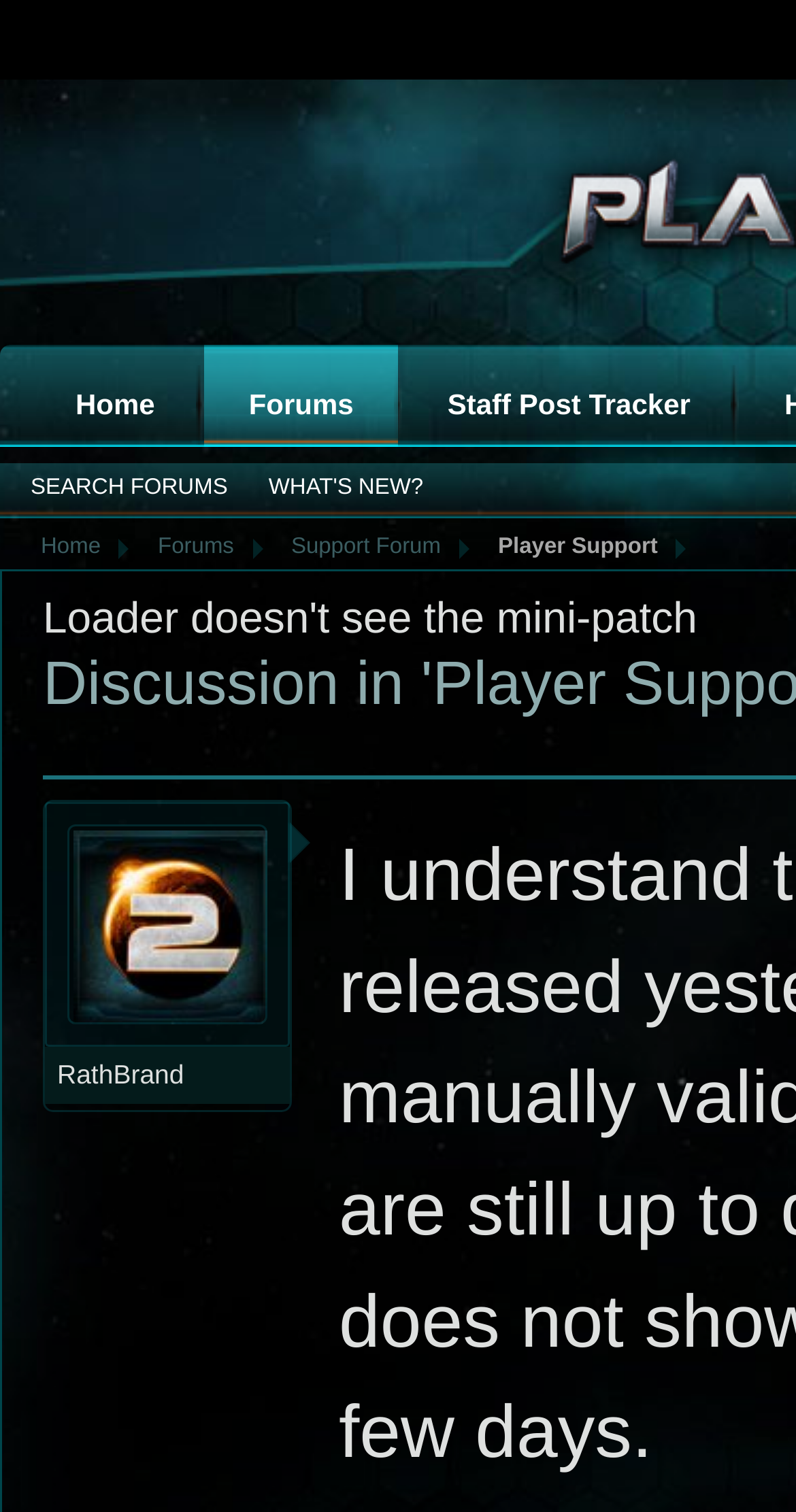Analyze the image and answer the question with as much detail as possible: 
What is the status of the issue?

I found the status of the issue by looking at the static text element that says 'FIXED!', which is likely the status of the issue being discussed in the post.